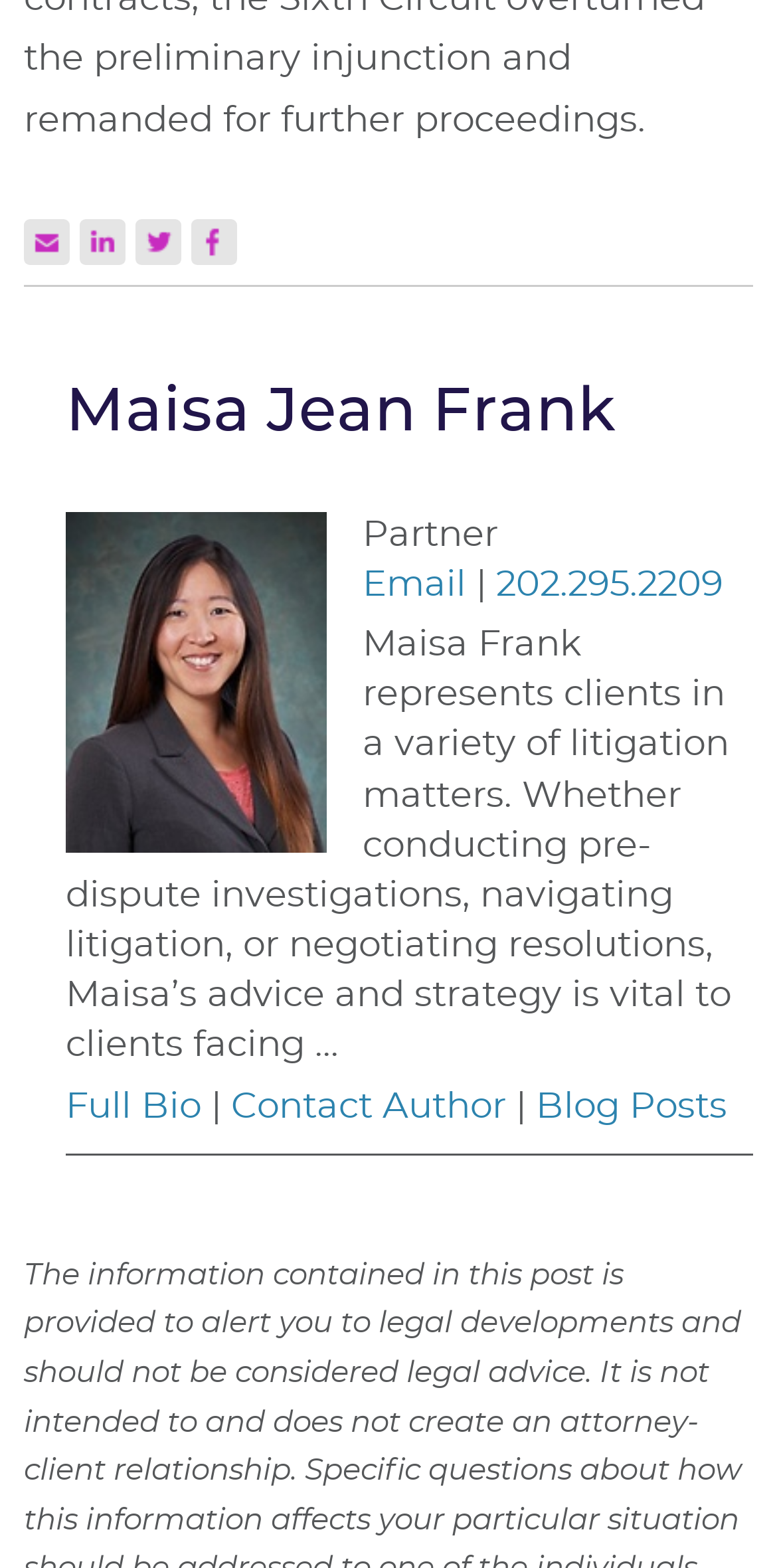Given the element description Maisa Jean Frank, identify the bounding box coordinates for the UI element on the webpage screenshot. The format should be (top-left x, top-left y, bottom-right x, bottom-right y), with values between 0 and 1.

[0.085, 0.244, 0.792, 0.282]